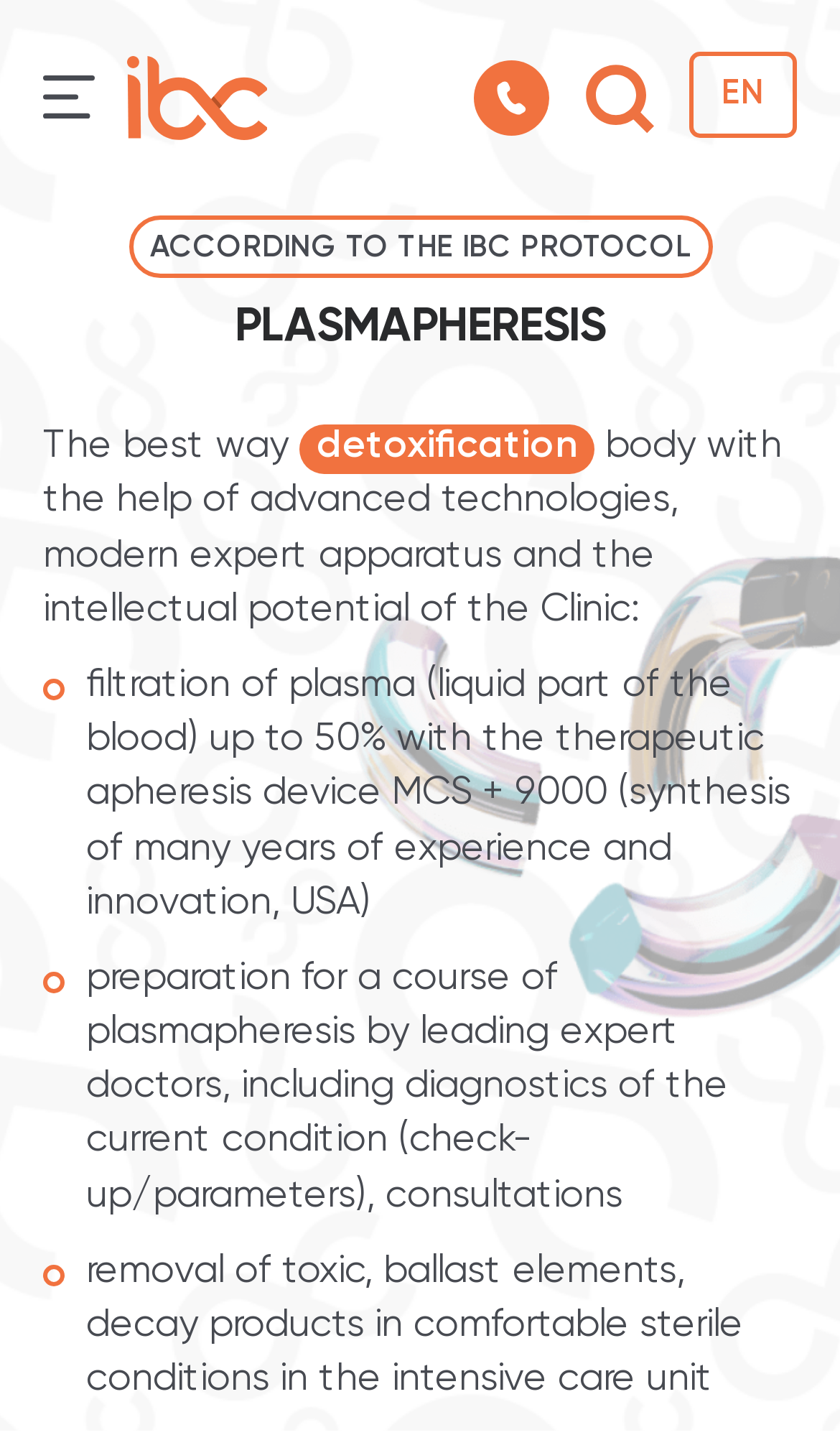Please give a succinct answer to the question in one word or phrase:
What is the purpose of the 'Book an appointment' button?

To book an appointment